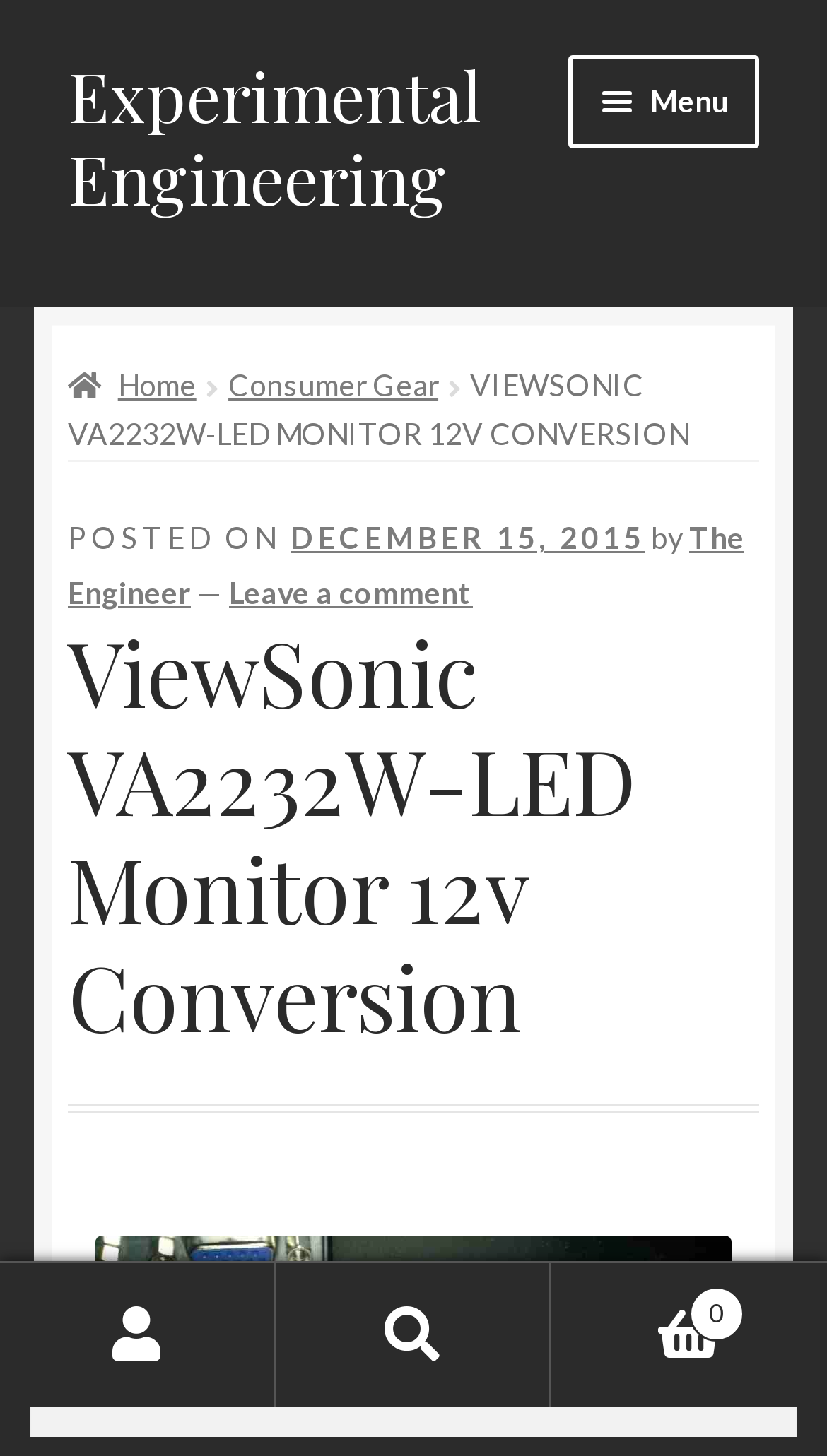Please specify the bounding box coordinates of the area that should be clicked to accomplish the following instruction: "Go to My Account". The coordinates should consist of four float numbers between 0 and 1, i.e., [left, top, right, bottom].

[0.0, 0.868, 0.333, 0.967]